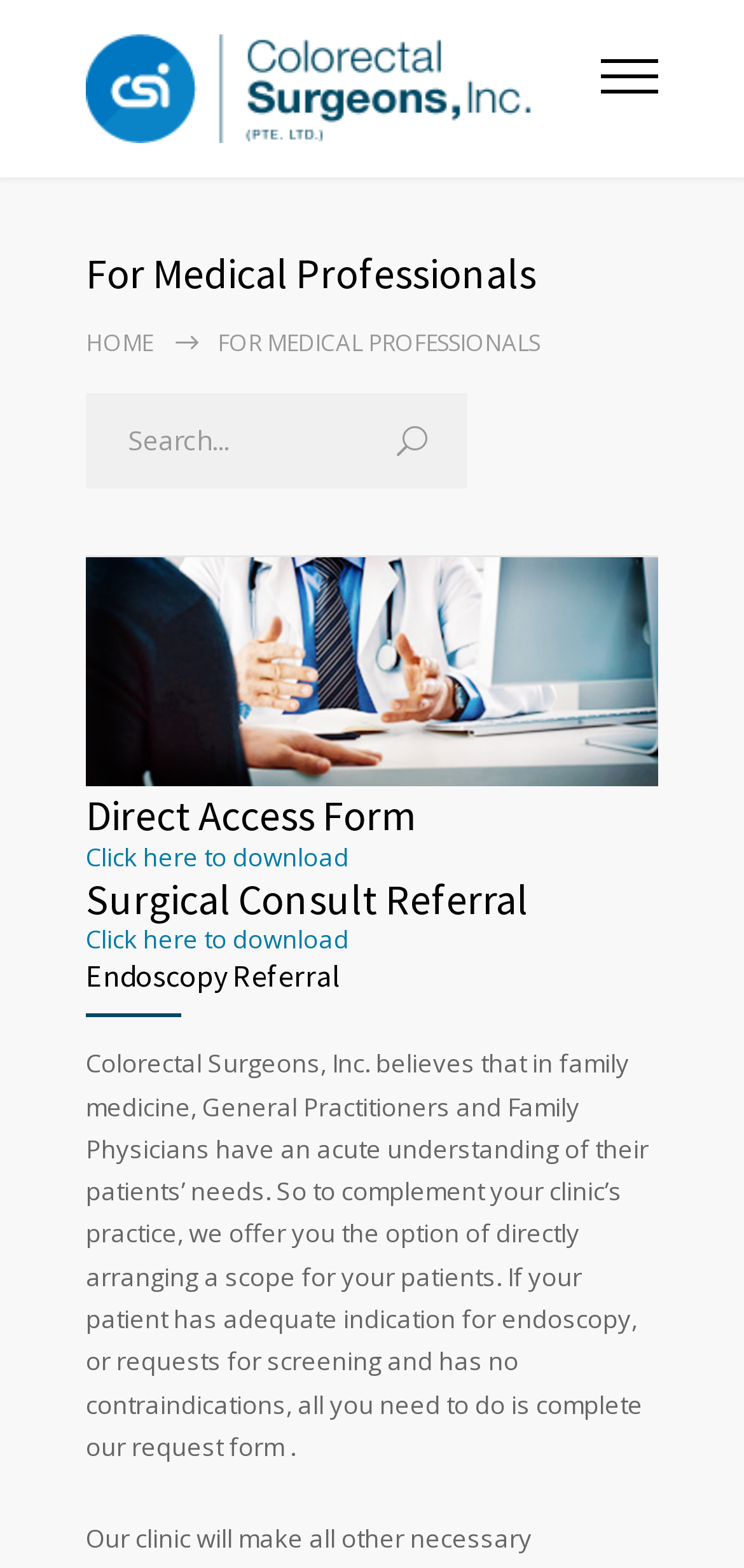How many types of referral forms are available?
Provide a detailed and well-explained answer to the question.

The webpage provides three types of referral forms: Direct Access Form, Surgical Consult Referral, and Endoscopy Referral, which are all downloadable forms for different purposes.